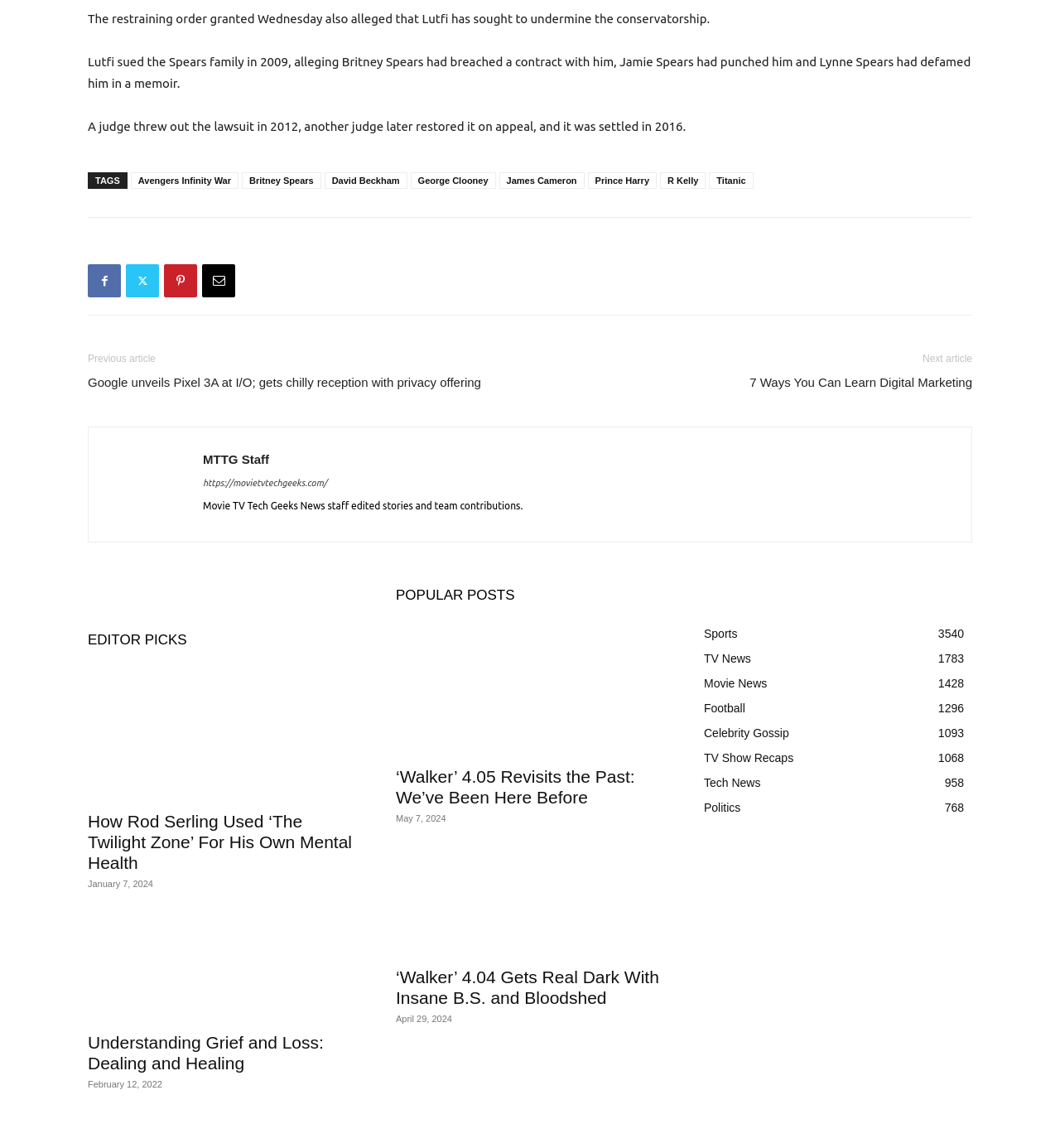What is the topic of the article at the top of the webpage? Analyze the screenshot and reply with just one word or a short phrase.

Britney Spears